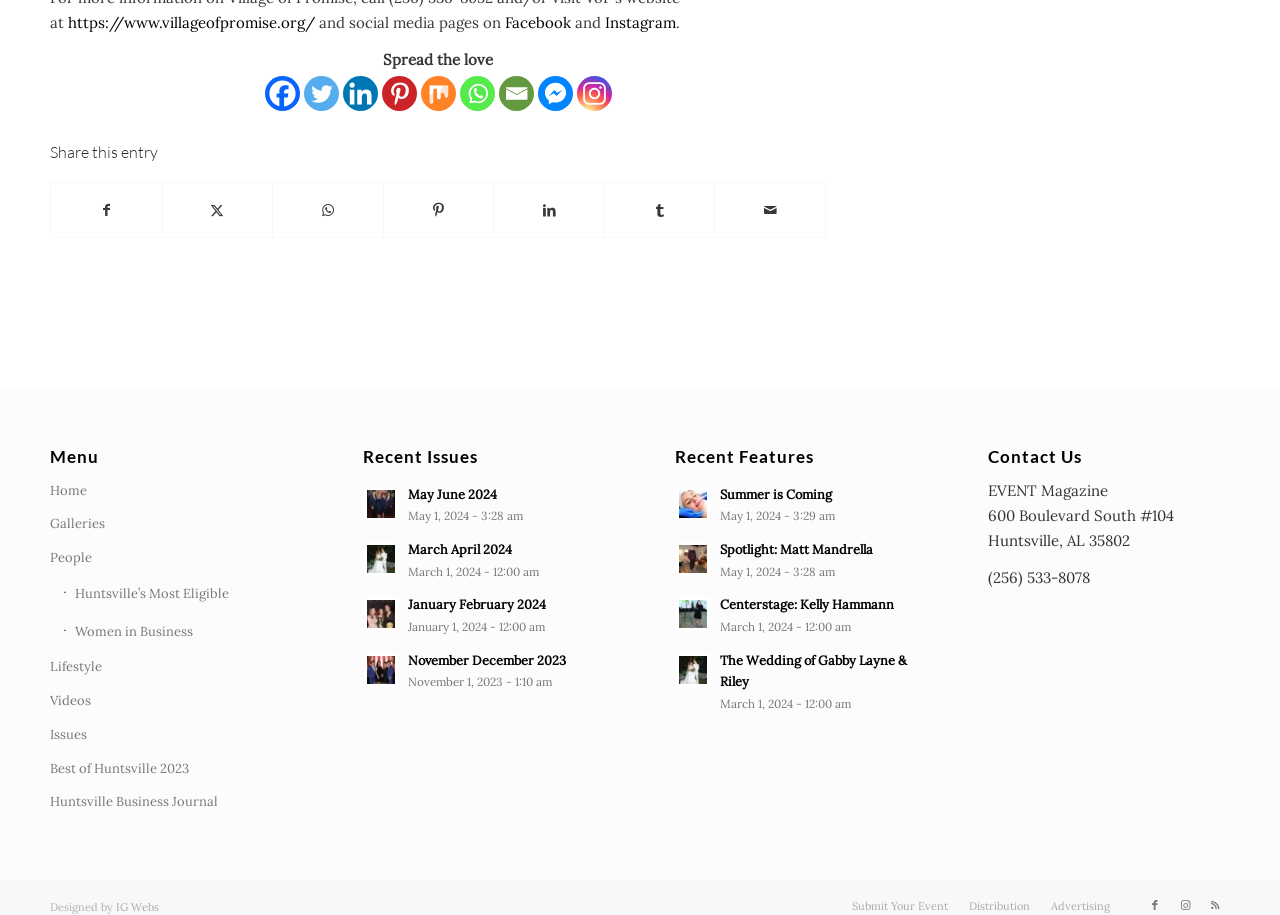Please identify the bounding box coordinates of the element on the webpage that should be clicked to follow this instruction: "Share this entry". The bounding box coordinates should be given as four float numbers between 0 and 1, formatted as [left, top, right, bottom].

[0.039, 0.158, 0.645, 0.177]